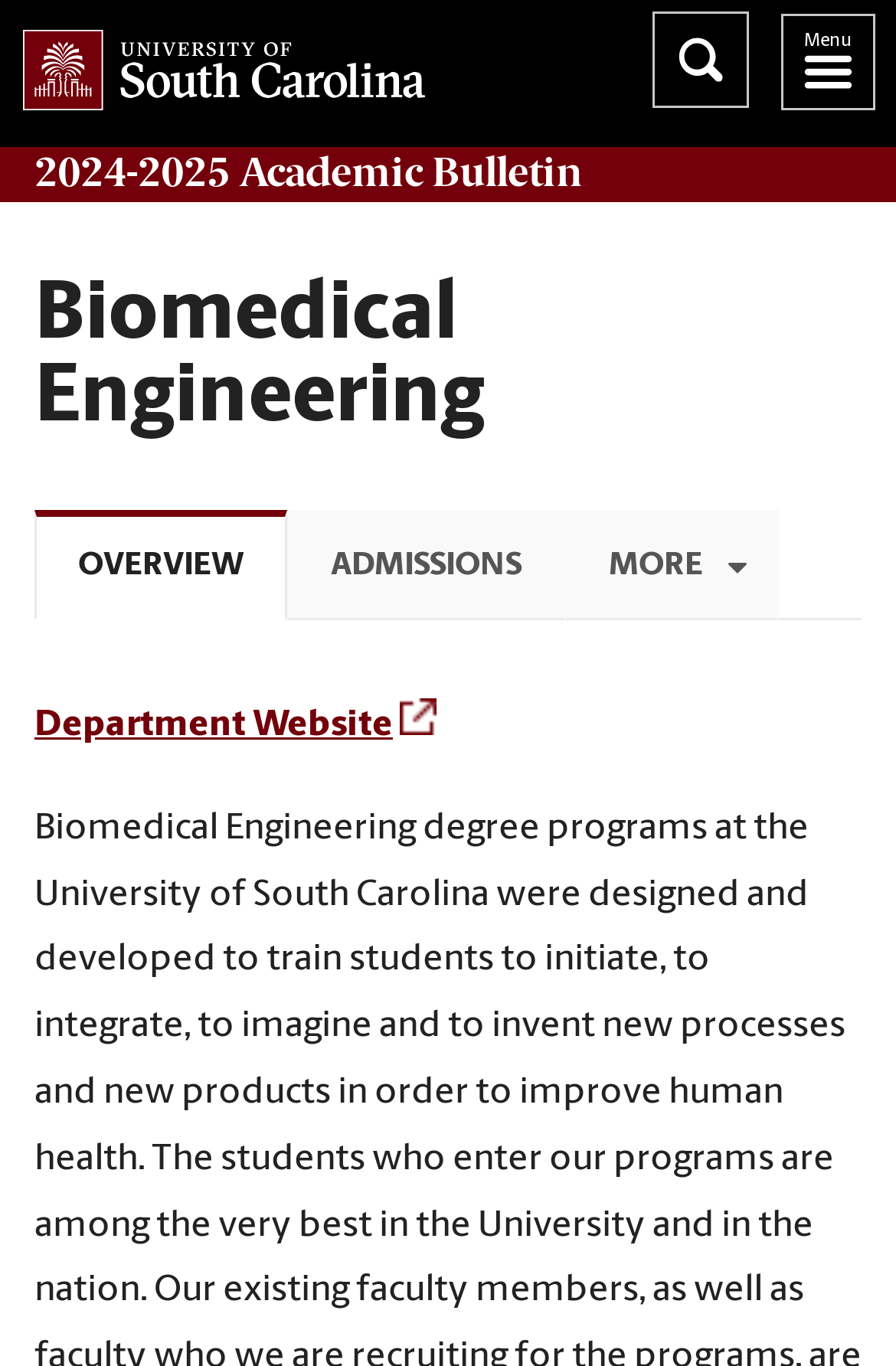Locate the bounding box coordinates of the element that needs to be clicked to carry out the instruction: "open the menu". The coordinates should be given as four float numbers ranging from 0 to 1, i.e., [left, top, right, bottom].

[0.872, 0.01, 0.977, 0.081]